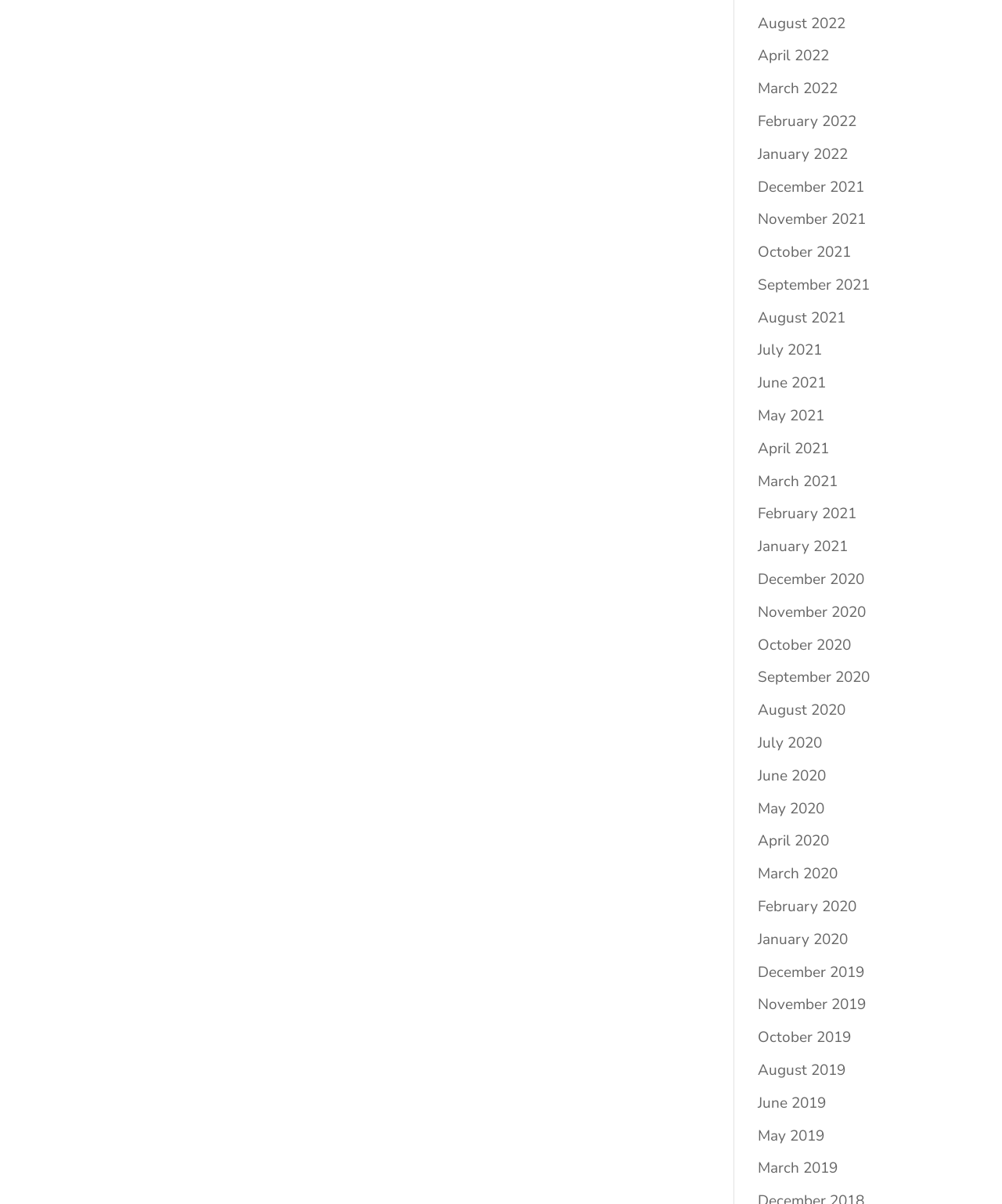Using the details in the image, give a detailed response to the question below:
How many years are represented in the list of months?

I can identify the years represented in the list of months by looking at the links, and I find that there are 4 years represented: 2019, 2020, 2021, and 2022.